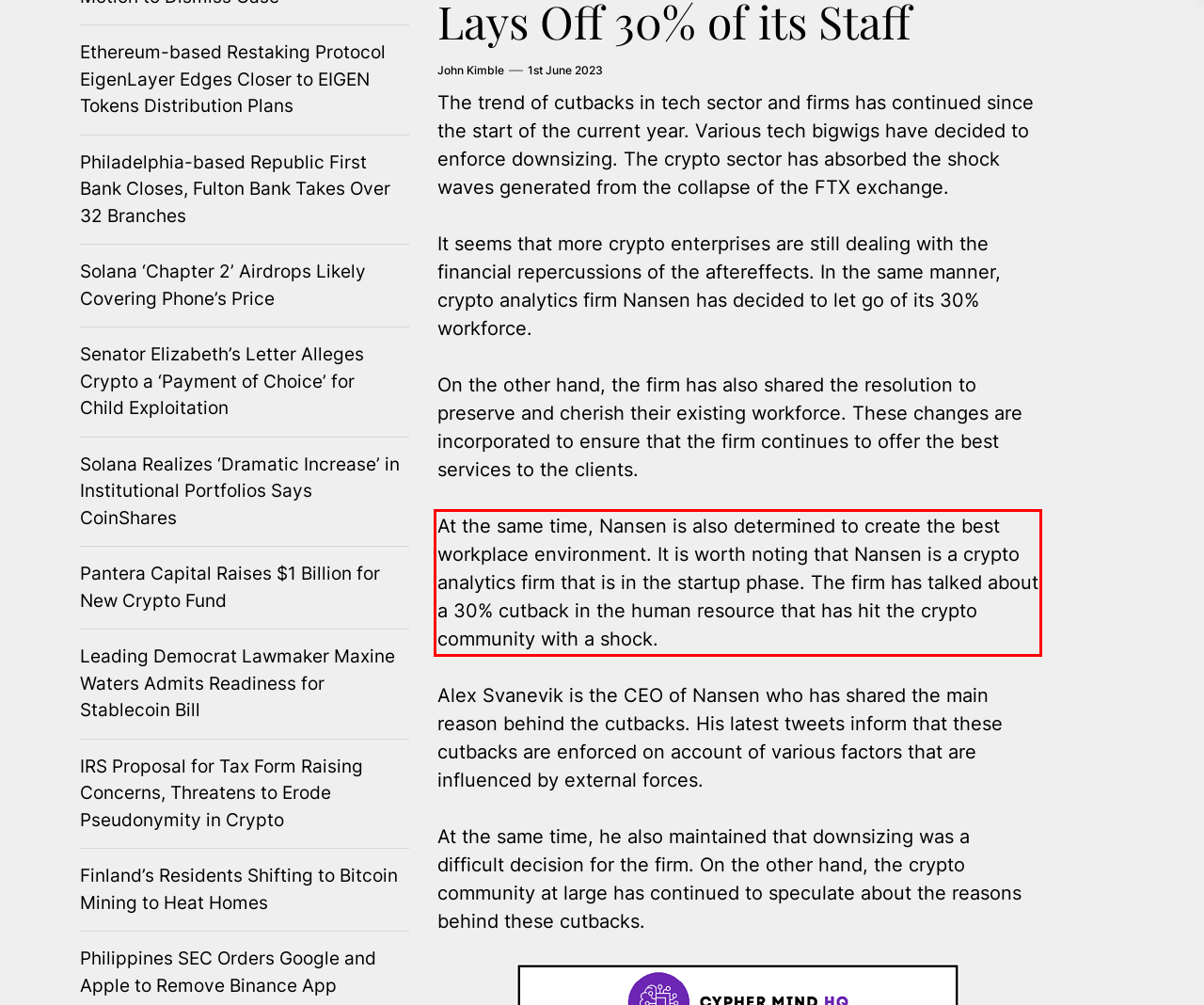Look at the provided screenshot of the webpage and perform OCR on the text within the red bounding box.

At the same time, Nansen is also determined to create the best workplace environment. It is worth noting that Nansen is a crypto analytics firm that is in the startup phase. The firm has talked about a 30% cutback in the human resource that has hit the crypto community with a shock.